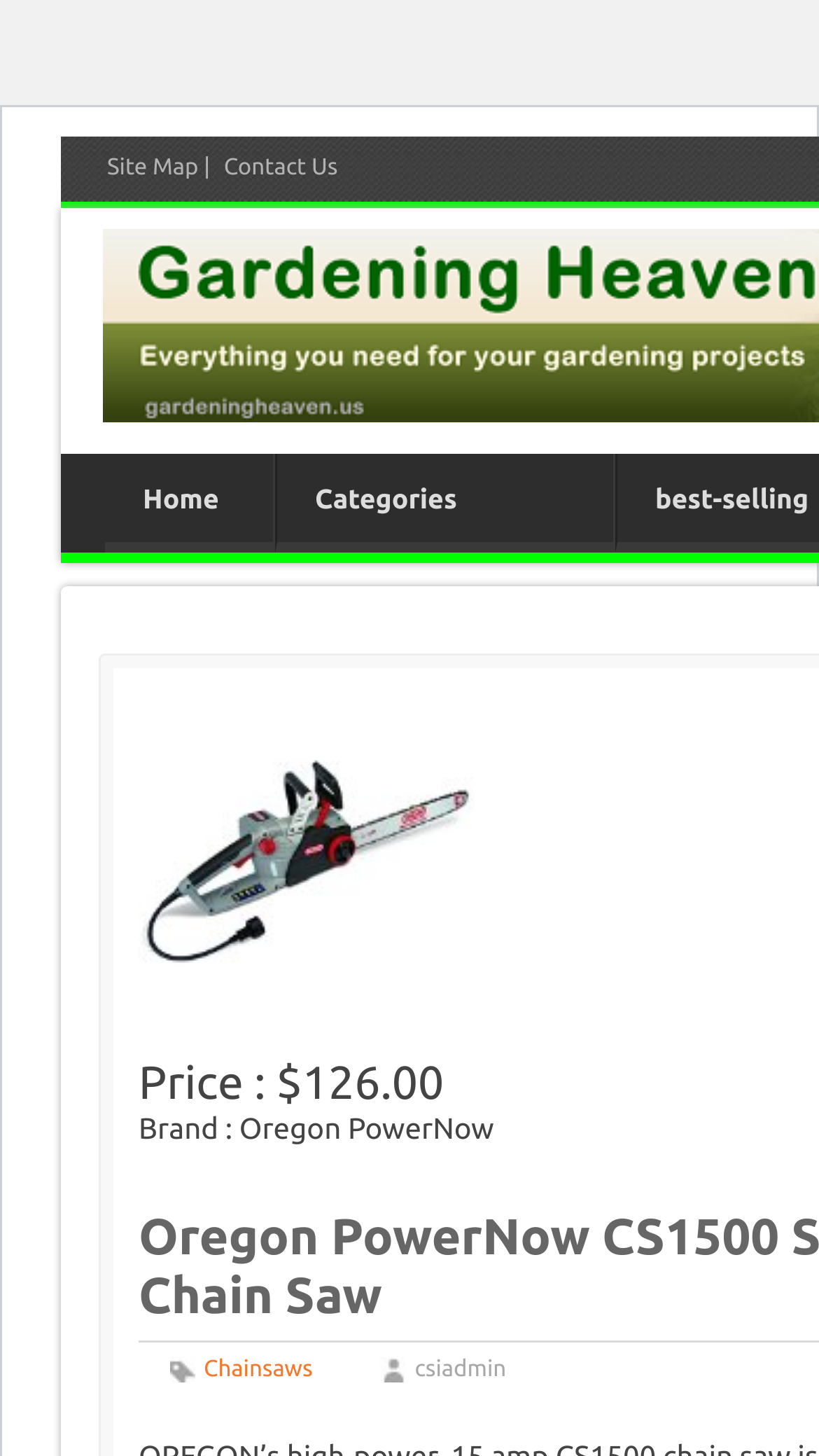Is the chain saw corded?
Provide a fully detailed and comprehensive answer to the question.

Based on the webpage, I can see that the product is described as a 'corded electric chain saw', which implies that it is powered by a cord.